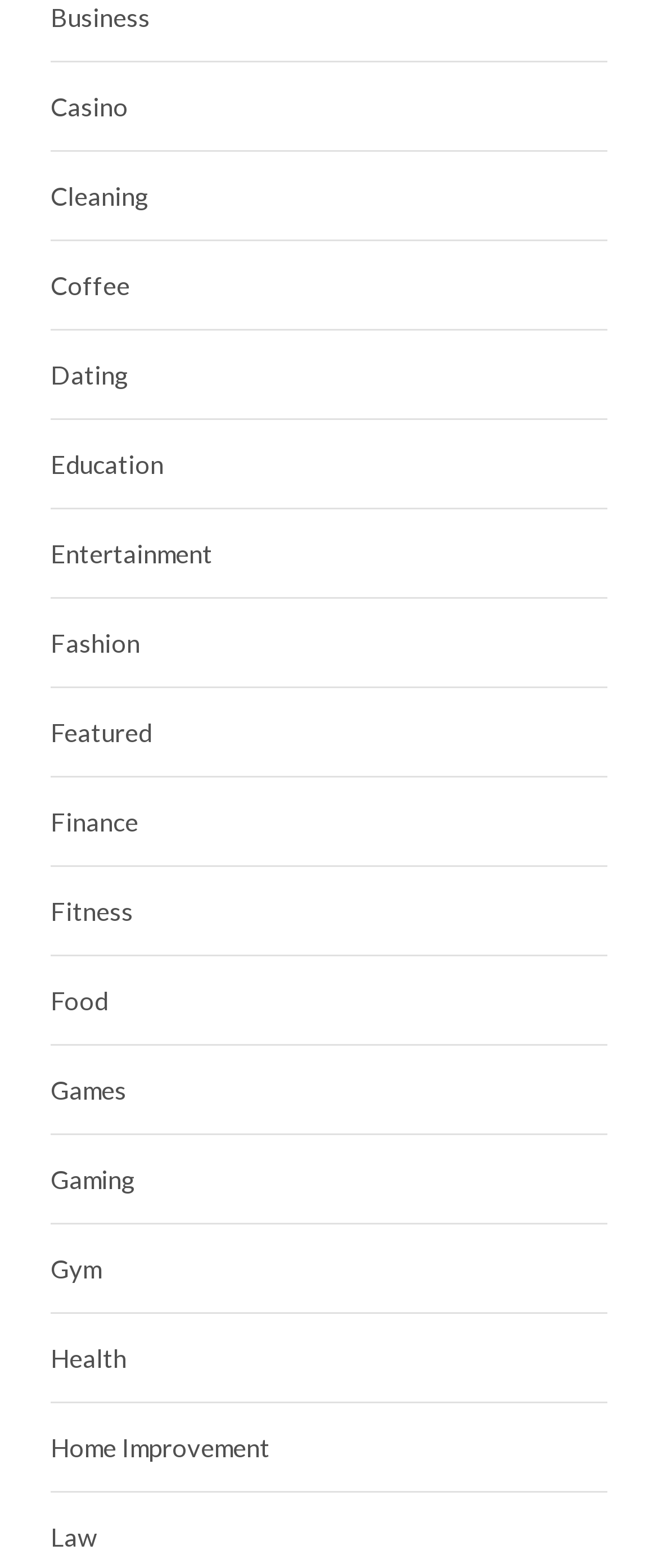Given the description "Education", provide the bounding box coordinates of the corresponding UI element.

[0.077, 0.284, 0.249, 0.307]